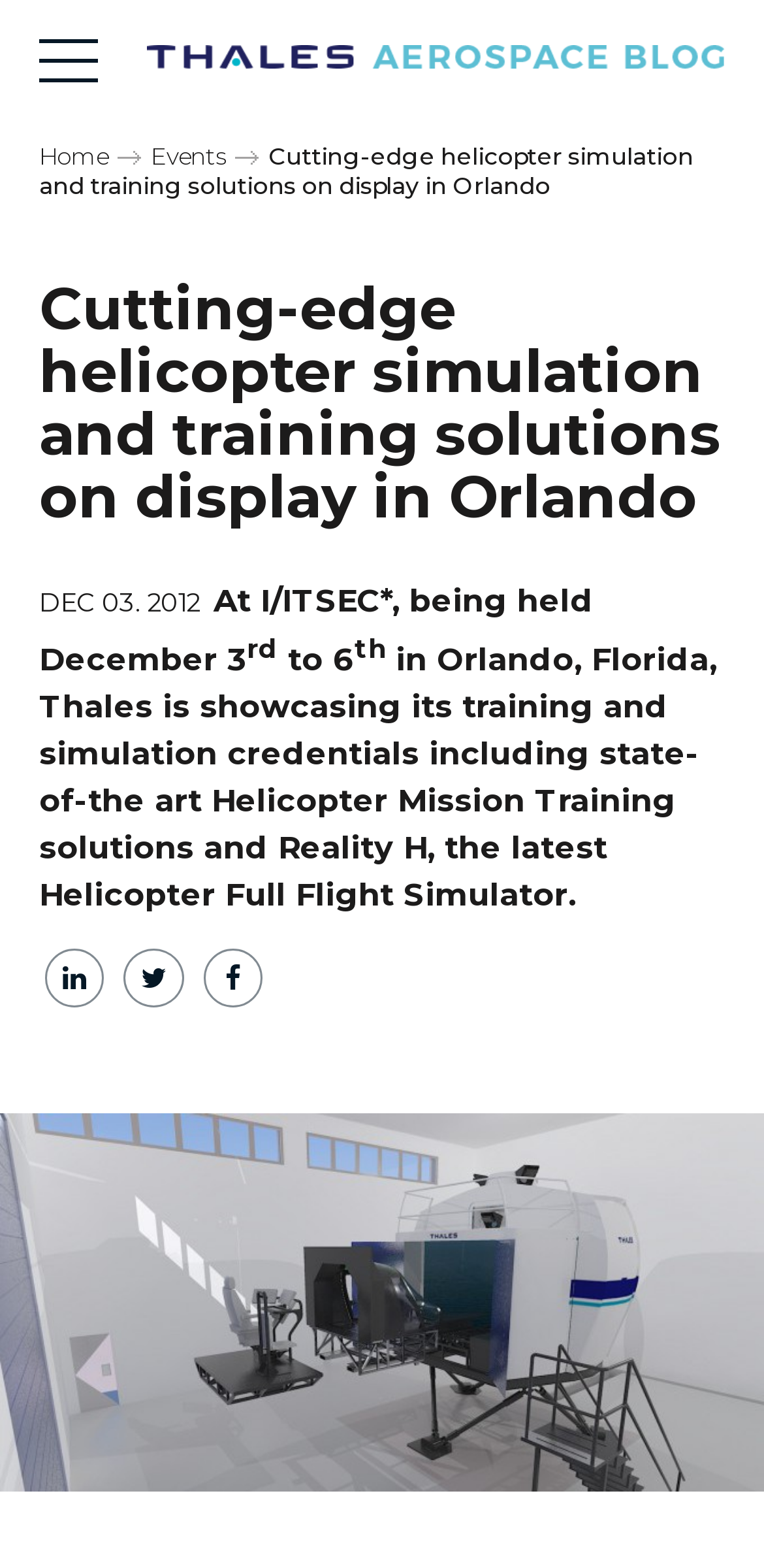Identify the bounding box for the UI element that is described as follows: "Events".

[0.197, 0.09, 0.295, 0.109]